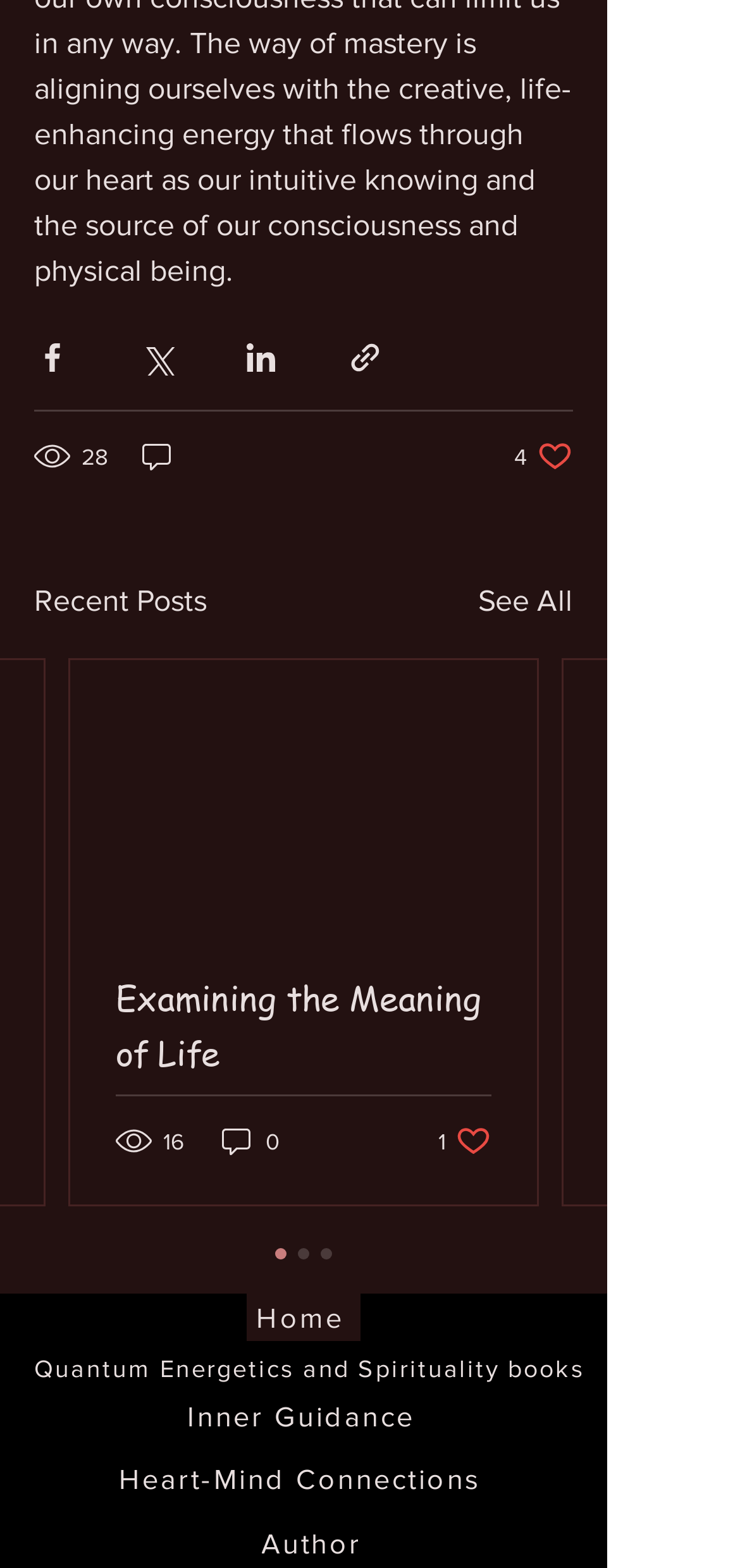What is the number of views for the first post? Look at the image and give a one-word or short phrase answer.

28